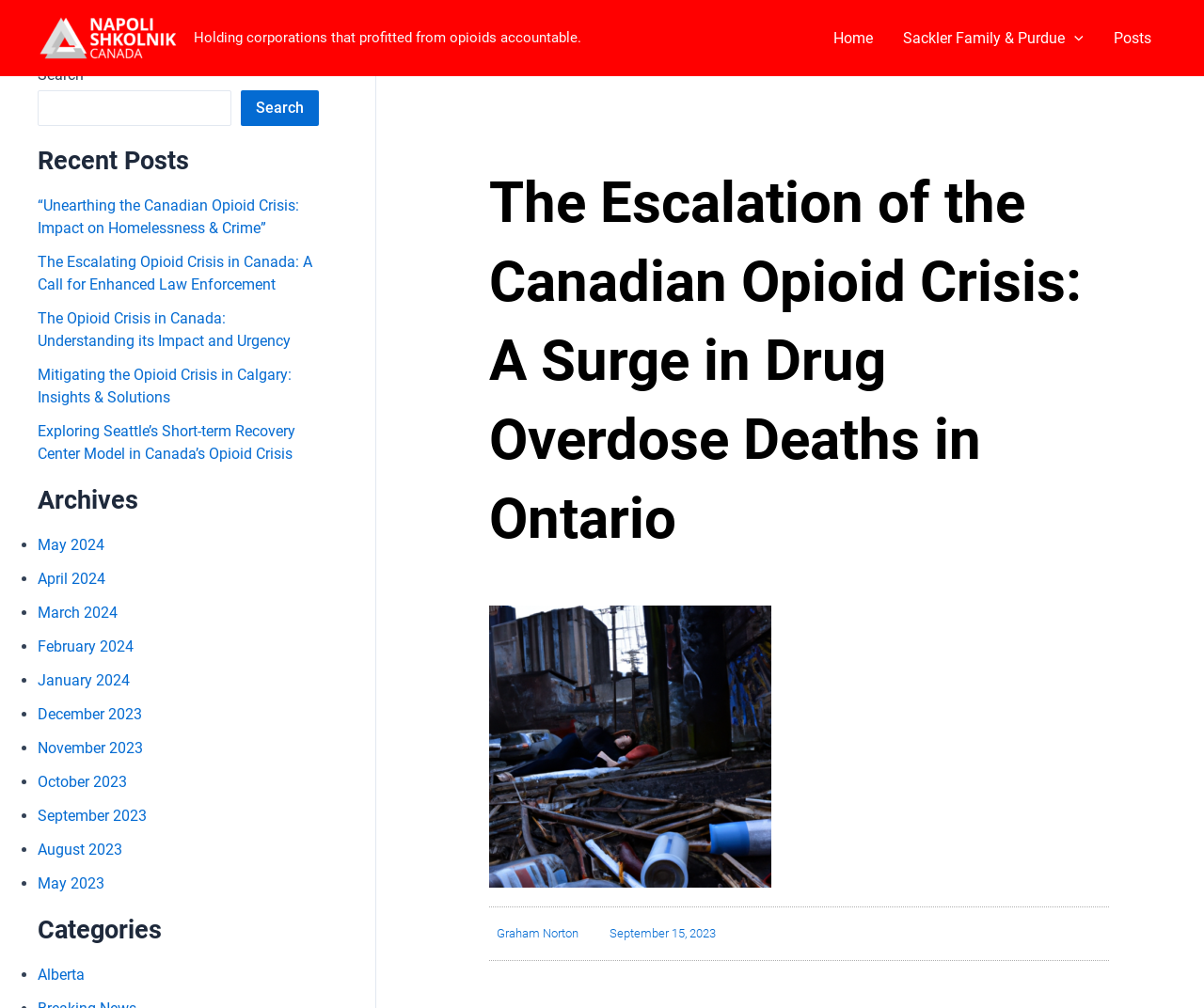What type of content is categorized by month?
Please look at the screenshot and answer in one word or a short phrase.

Archives